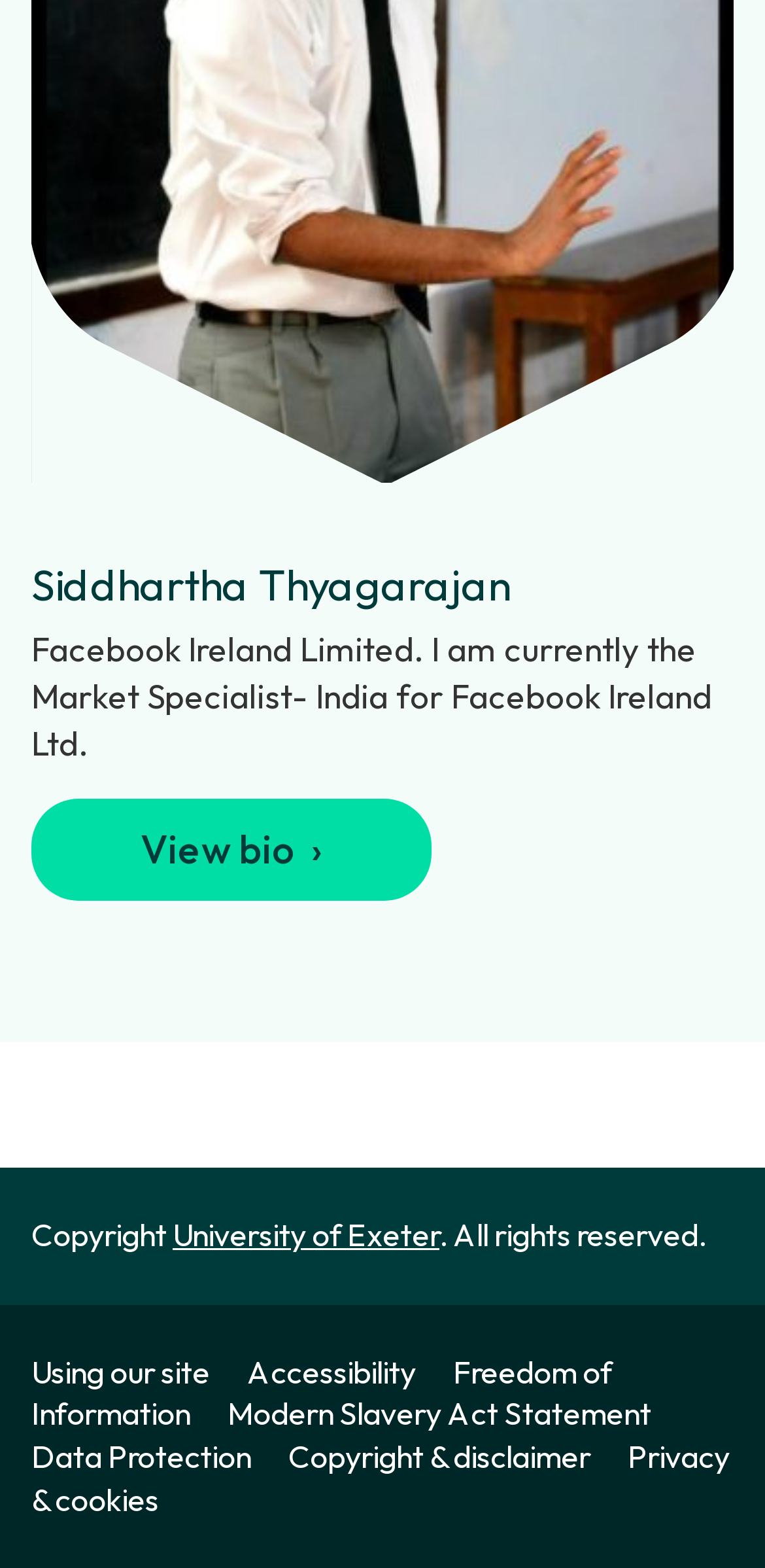Analyze the image and deliver a detailed answer to the question: How many links are there at the bottom of the page?

The number of links at the bottom of the page can be counted by looking at the link elements with y-coordinates greater than 0.8. There are 8 such links, namely 'Copyright', 'University of Exeter', 'Using our site', 'Accessibility', 'Freedom of Information', 'Modern Slavery Act Statement', 'Data Protection', and 'Copyright & disclaimer'.